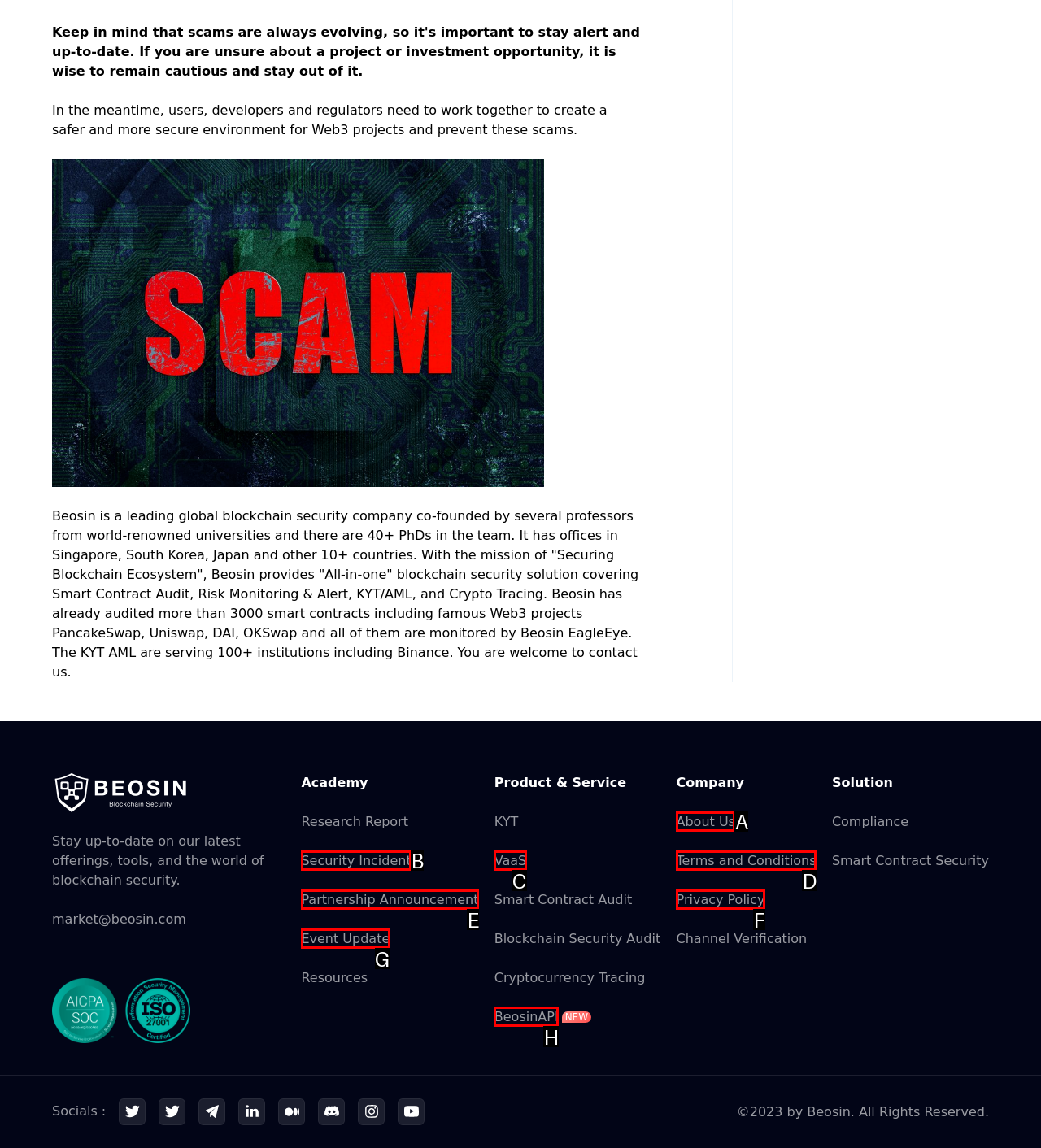Please provide the letter of the UI element that best fits the following description: Security Incident
Respond with the letter from the given choices only.

B